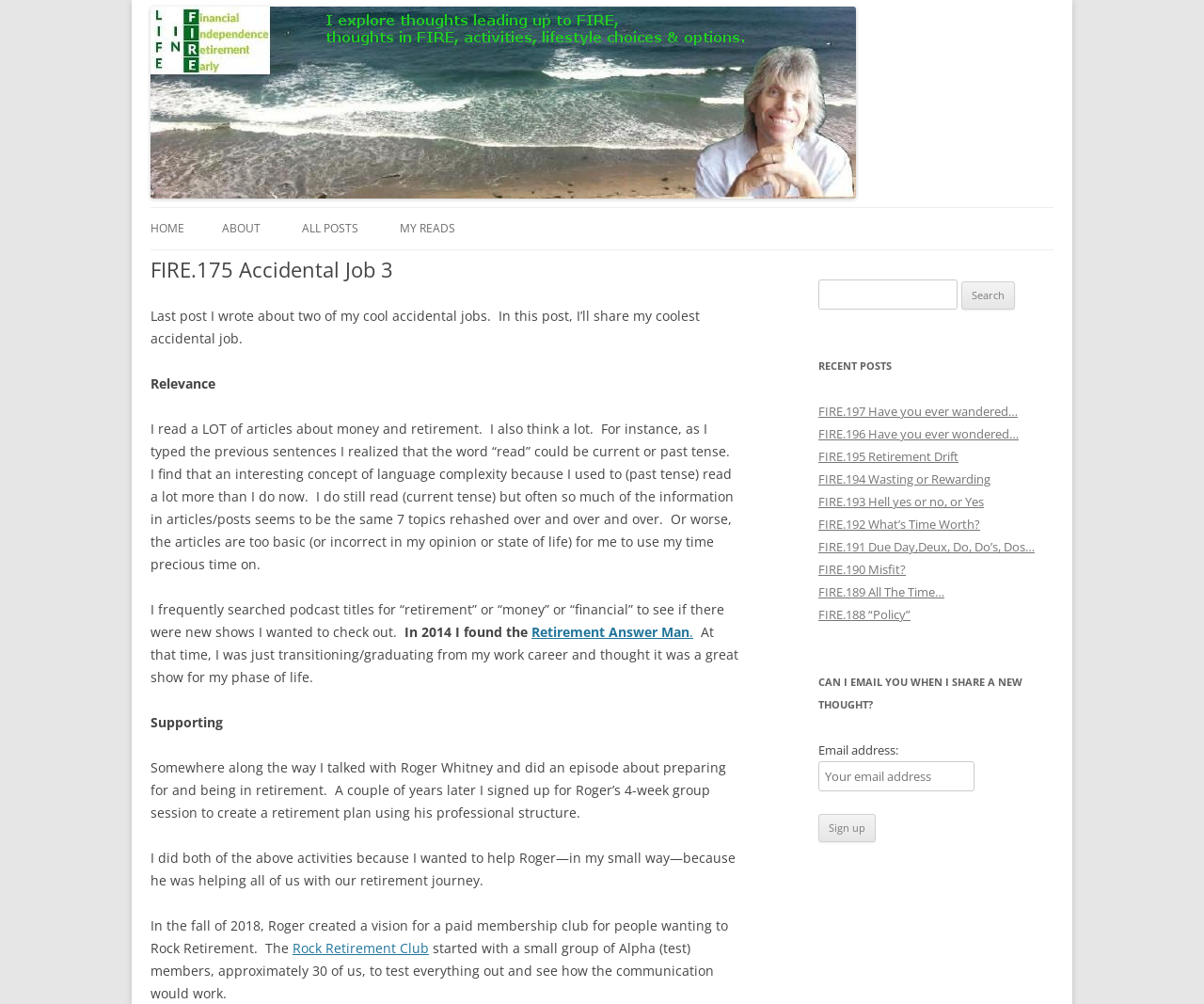Find and indicate the bounding box coordinates of the region you should select to follow the given instruction: "Click on the 'HOME' link".

[0.125, 0.207, 0.153, 0.249]